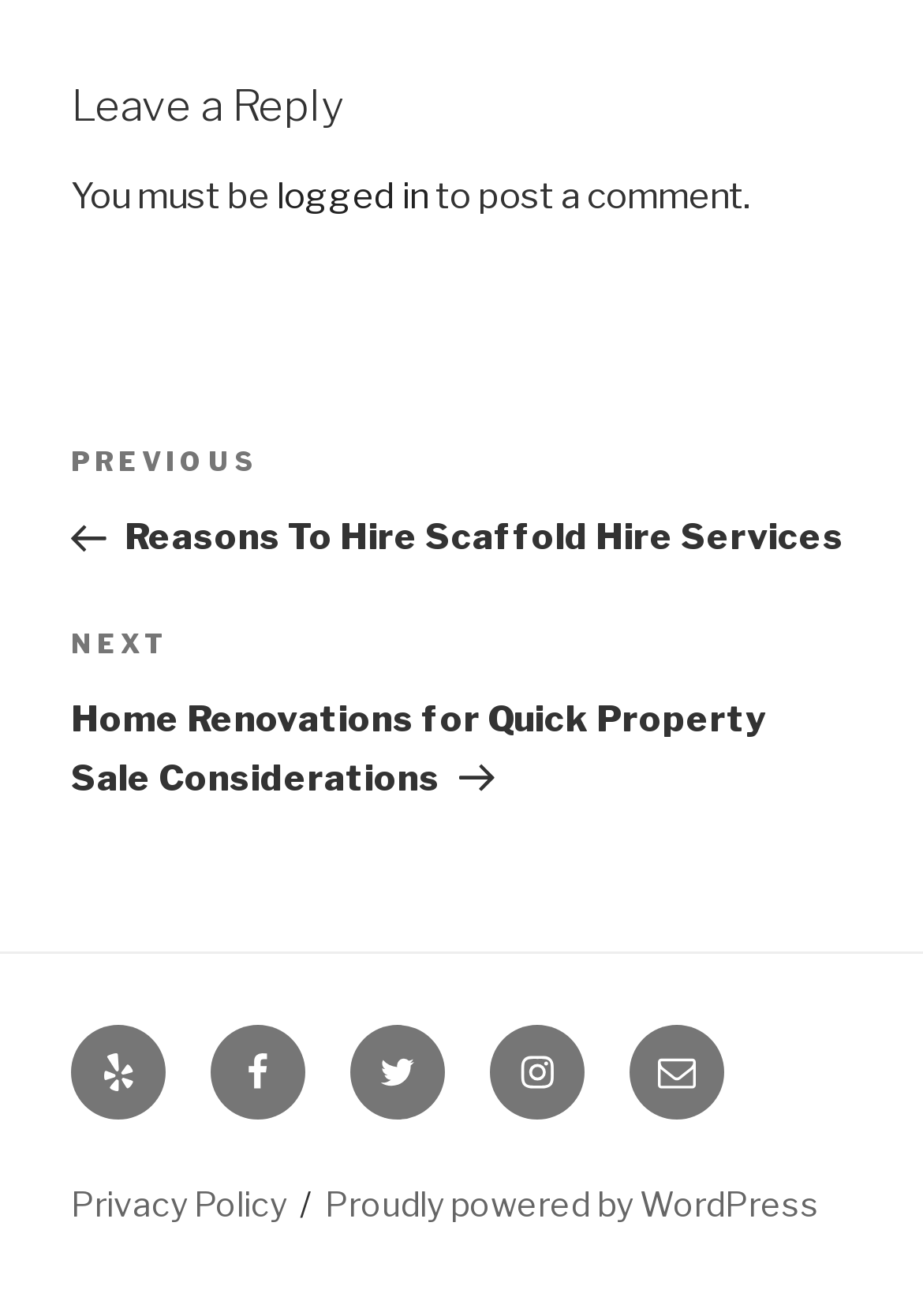Please identify the bounding box coordinates of the clickable area that will allow you to execute the instruction: "View privacy policy".

[0.077, 0.898, 0.31, 0.929]